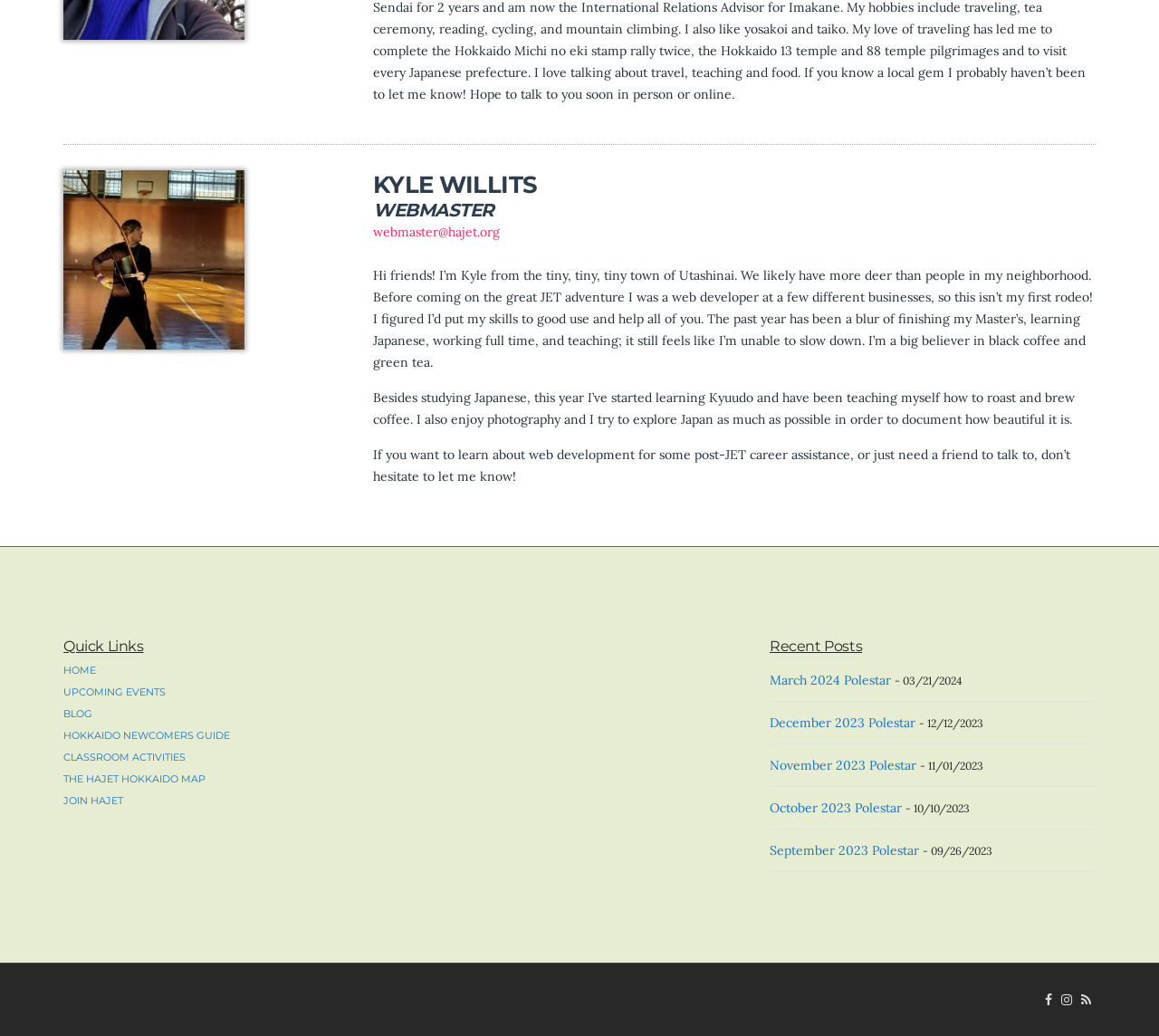Can you find the bounding box coordinates for the UI element given this description: "Upcoming Events"? Provide the coordinates as four float numbers between 0 and 1: [left, top, right, bottom].

[0.055, 0.661, 0.143, 0.674]